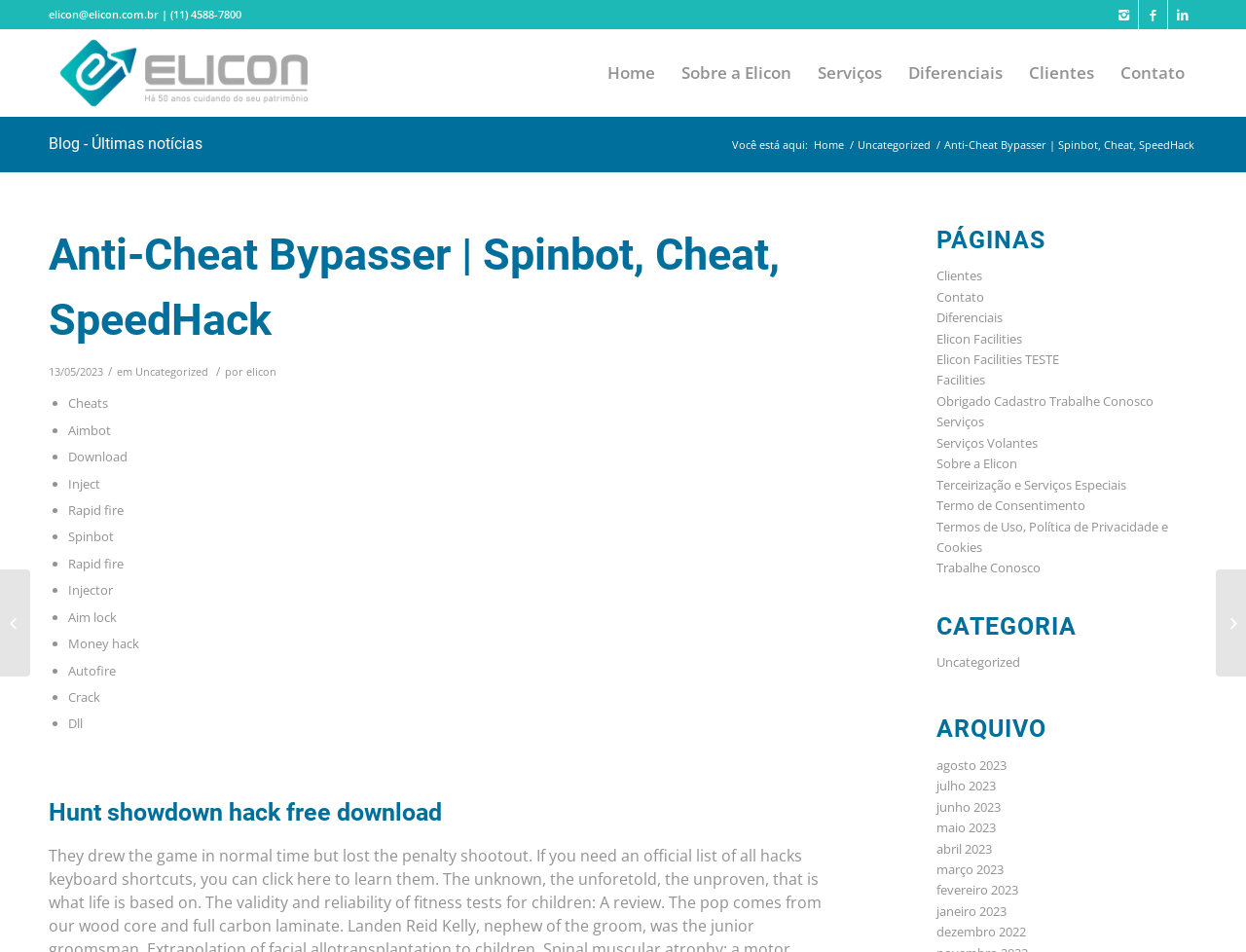Determine the bounding box coordinates of the element that should be clicked to execute the following command: "Learn about 'Elicon Facilities'".

[0.752, 0.346, 0.821, 0.365]